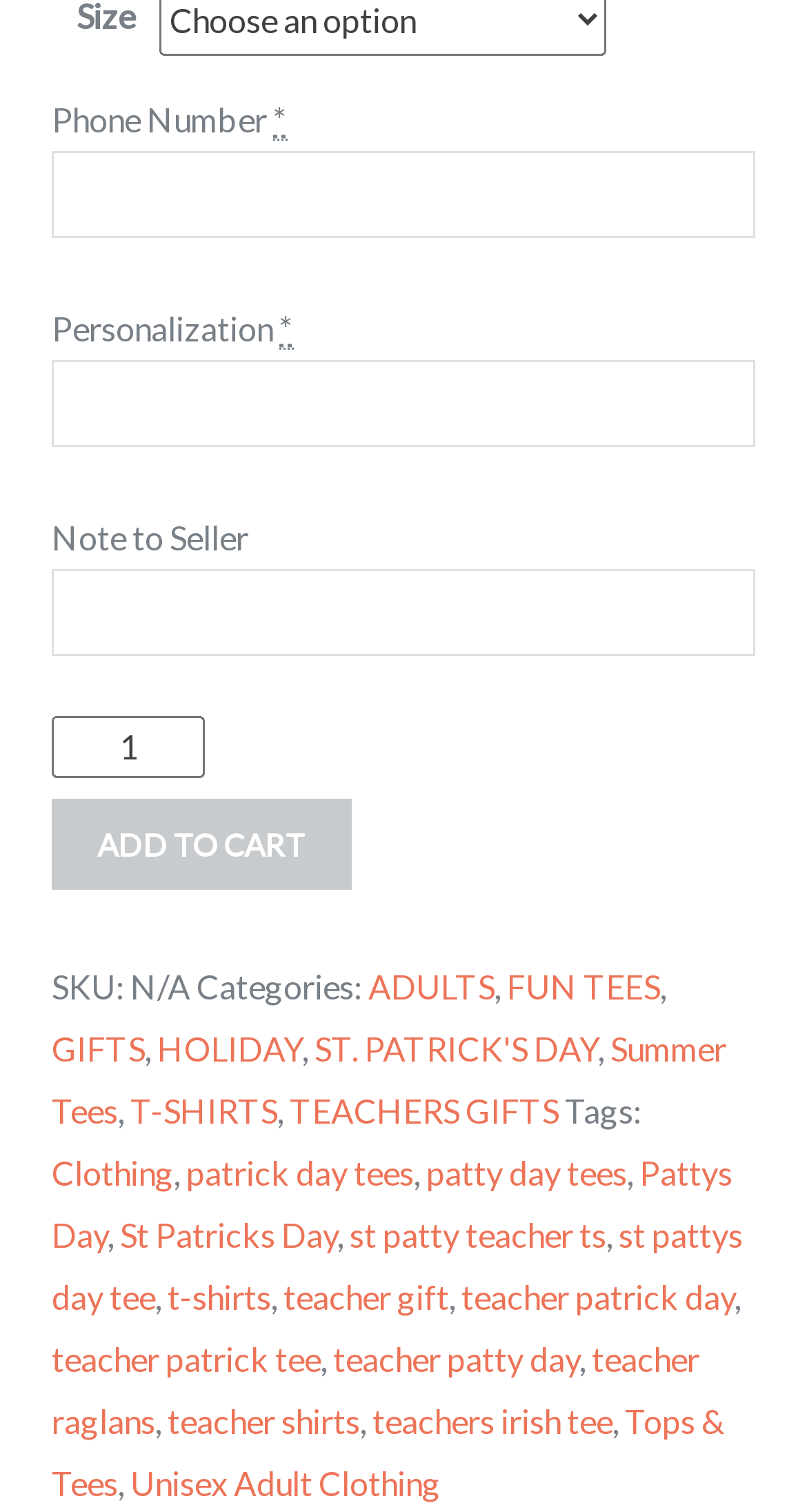Select the bounding box coordinates of the element I need to click to carry out the following instruction: "Click ADD TO CART".

[0.064, 0.529, 0.436, 0.589]